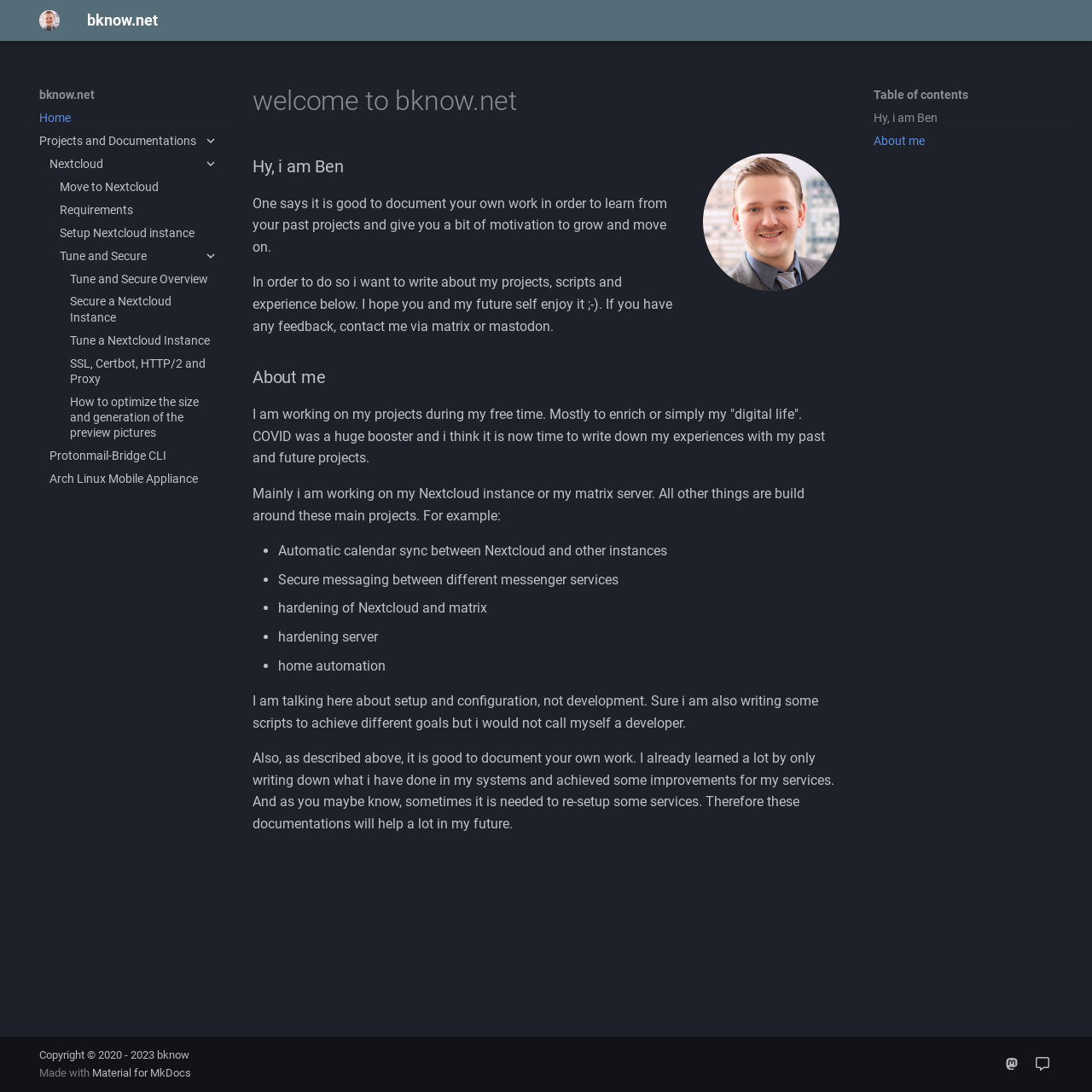Give a detailed account of the webpage.

The webpage is a personal website, "bknow.net", which appears to be a documentation platform for the owner's projects and experiences. At the top, there is a navigation header with a logo and a link to the website's homepage. Below the header, there is a main content area divided into two sections.

On the left side, there is a navigation menu with links to various sections, including "Home", "Projects and Documentations", "Nextcloud", and "Protonmail-Bridge CLI". The "Nextcloud" section has sub-links to "Move to Nextcloud", "Requirements", "Setup Nextcloud instance", and more. There is also a "Table of contents" section with links to "Hy, i am Ben" and "About me".

On the right side, there is a main article section with a heading "welcome to bknow.net" followed by a brief introduction to the website's purpose. Below the introduction, there is a section about the author, Ben, with a circular image of himself. The text describes his motivation for documenting his projects and experiences.

The article section continues with a list of projects and interests, including automatic calendar sync, secure messaging, hardening of Nextcloud and matrix, and home automation. There is also a section discussing the importance of documenting one's work and the benefits of writing down experiences.

At the bottom of the page, there is a footer section with copyright information, a "Made with" section crediting Material for MkDocs, and links to the author's Mastodon and Matrix profiles, each accompanied by a small image.